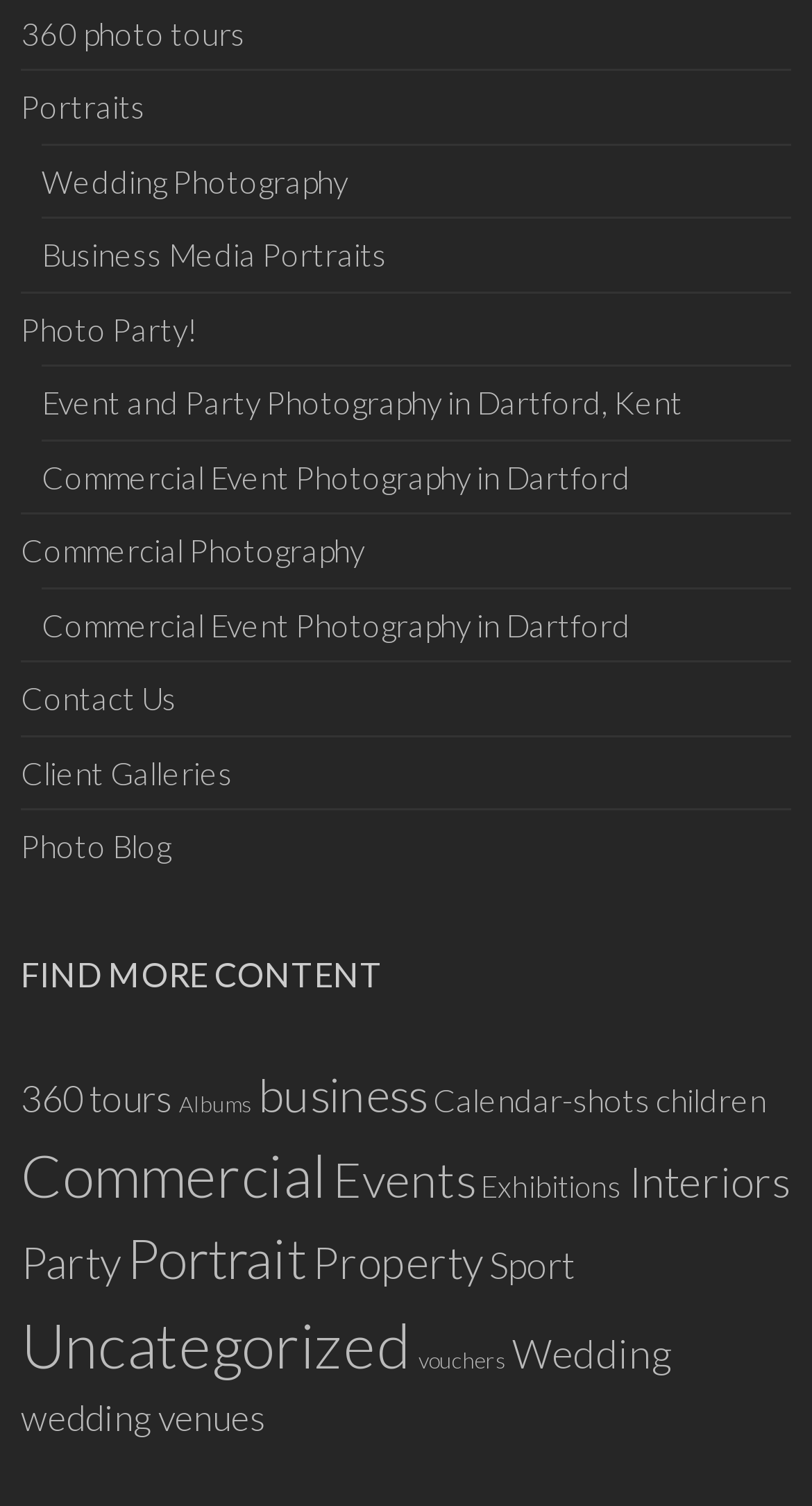Analyze the image and answer the question with as much detail as possible: 
Is there a 'Contact Us' link on the webpage?

By analyzing the navigation links, I found a link labeled 'Contact Us', which indicates that the website provides a way for users to contact them.